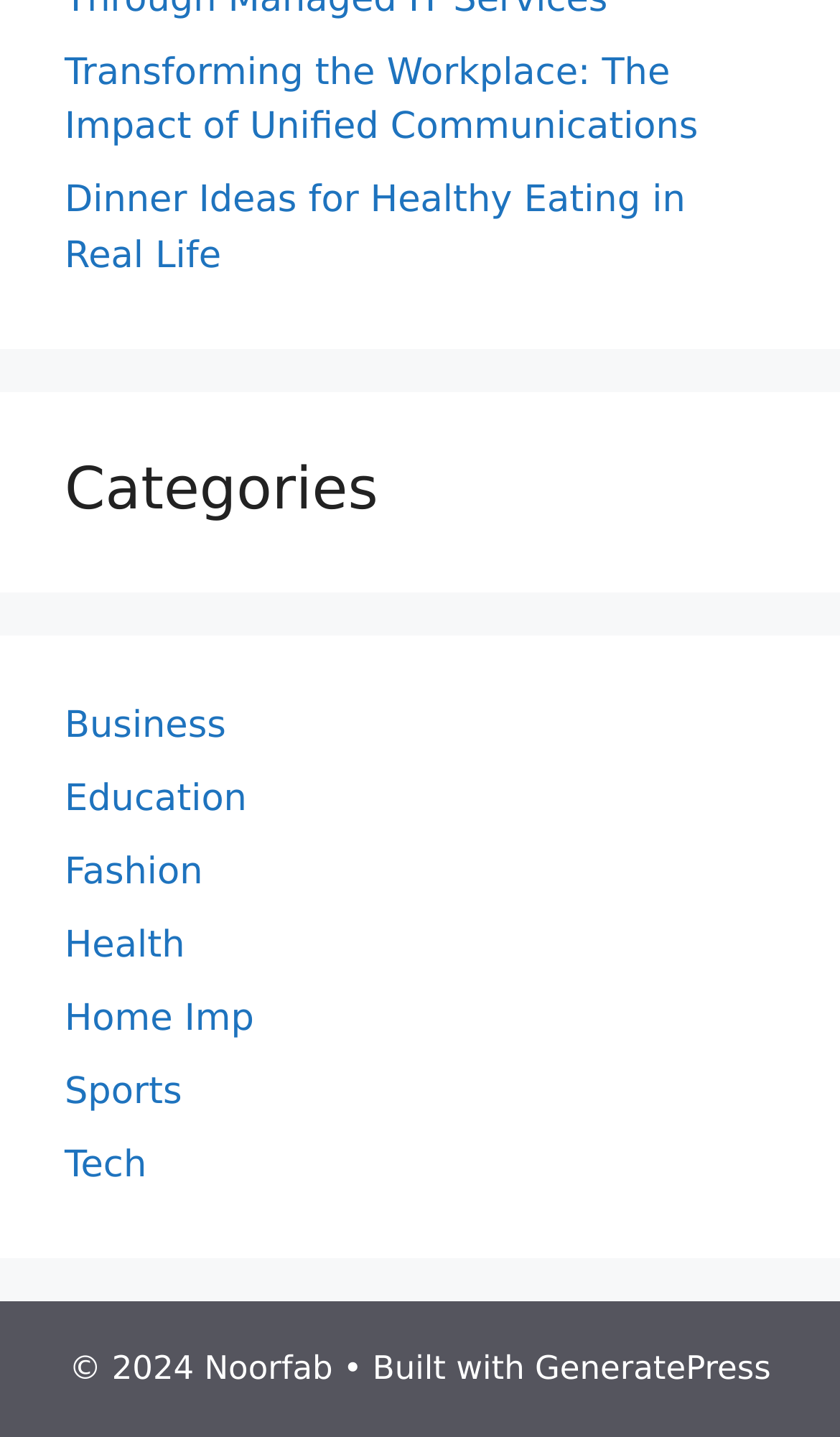Please determine the bounding box coordinates of the element's region to click in order to carry out the following instruction: "go to Neve's page". The coordinates should be four float numbers between 0 and 1, i.e., [left, top, right, bottom].

None